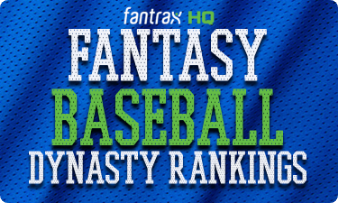What is the source of the information in the image?
Please respond to the question thoroughly and include all relevant details.

The brand name 'fantrax HQ' is included at the top of the image, highlighting the source of the information and providing context for the fantasy baseball insights and rankings presented in the image.